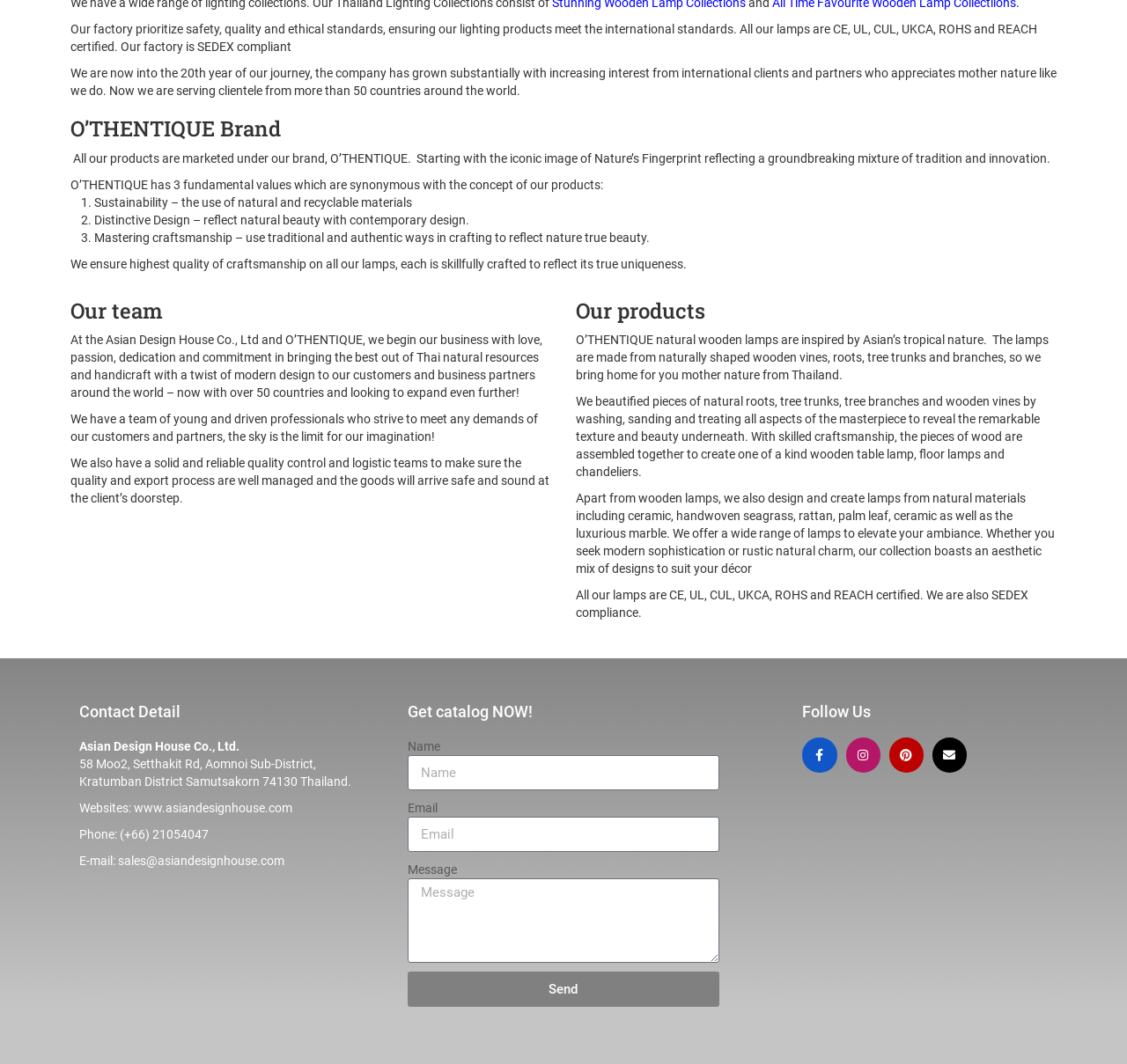Please provide the bounding box coordinates for the element that needs to be clicked to perform the instruction: "Get the catalog now". The coordinates must consist of four float numbers between 0 and 1, formatted as [left, top, right, bottom].

[0.362, 0.662, 0.638, 0.677]